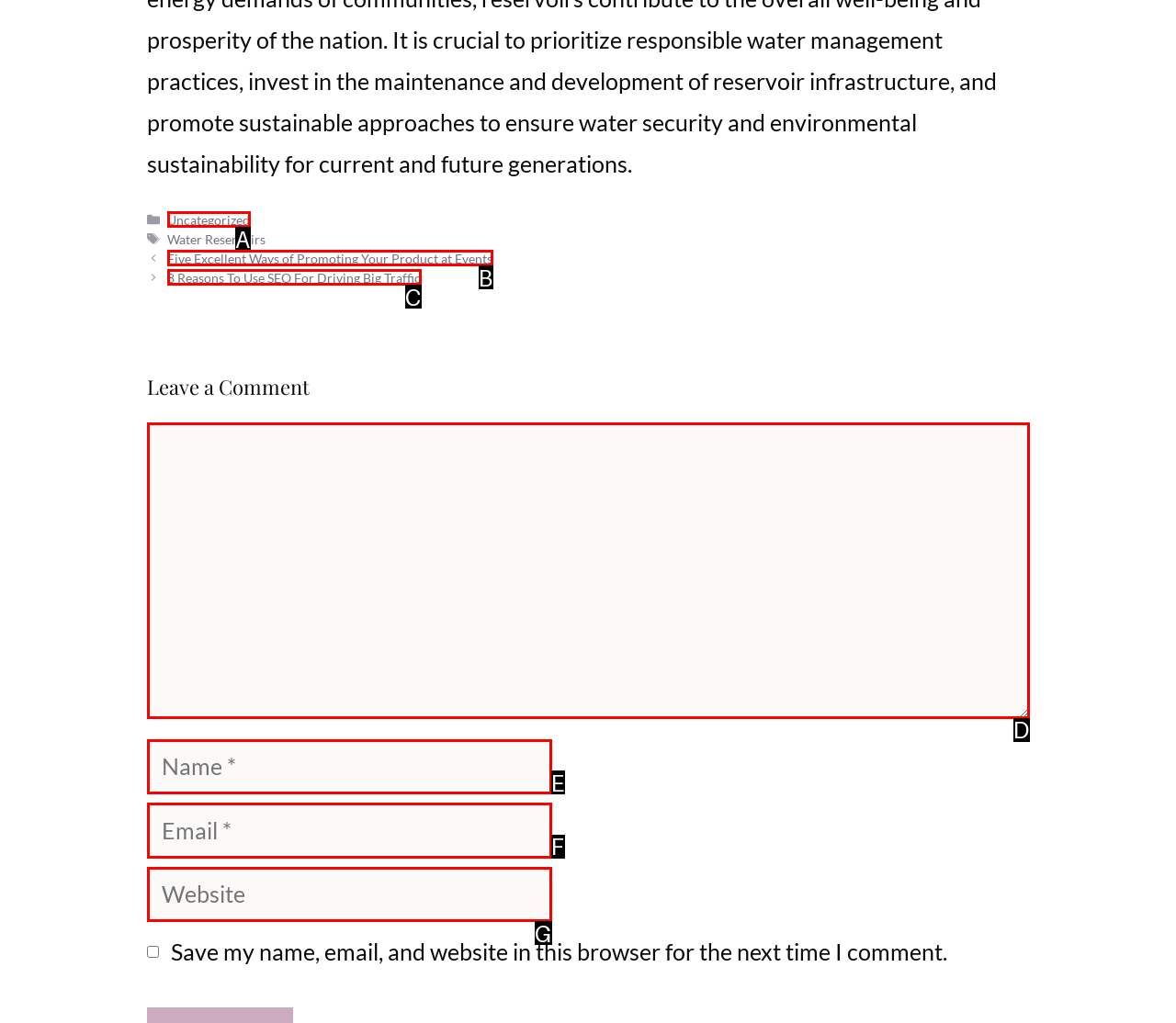Find the option that best fits the description: Alex "TechWhiz" Merrimack. Answer with the letter of the option.

None